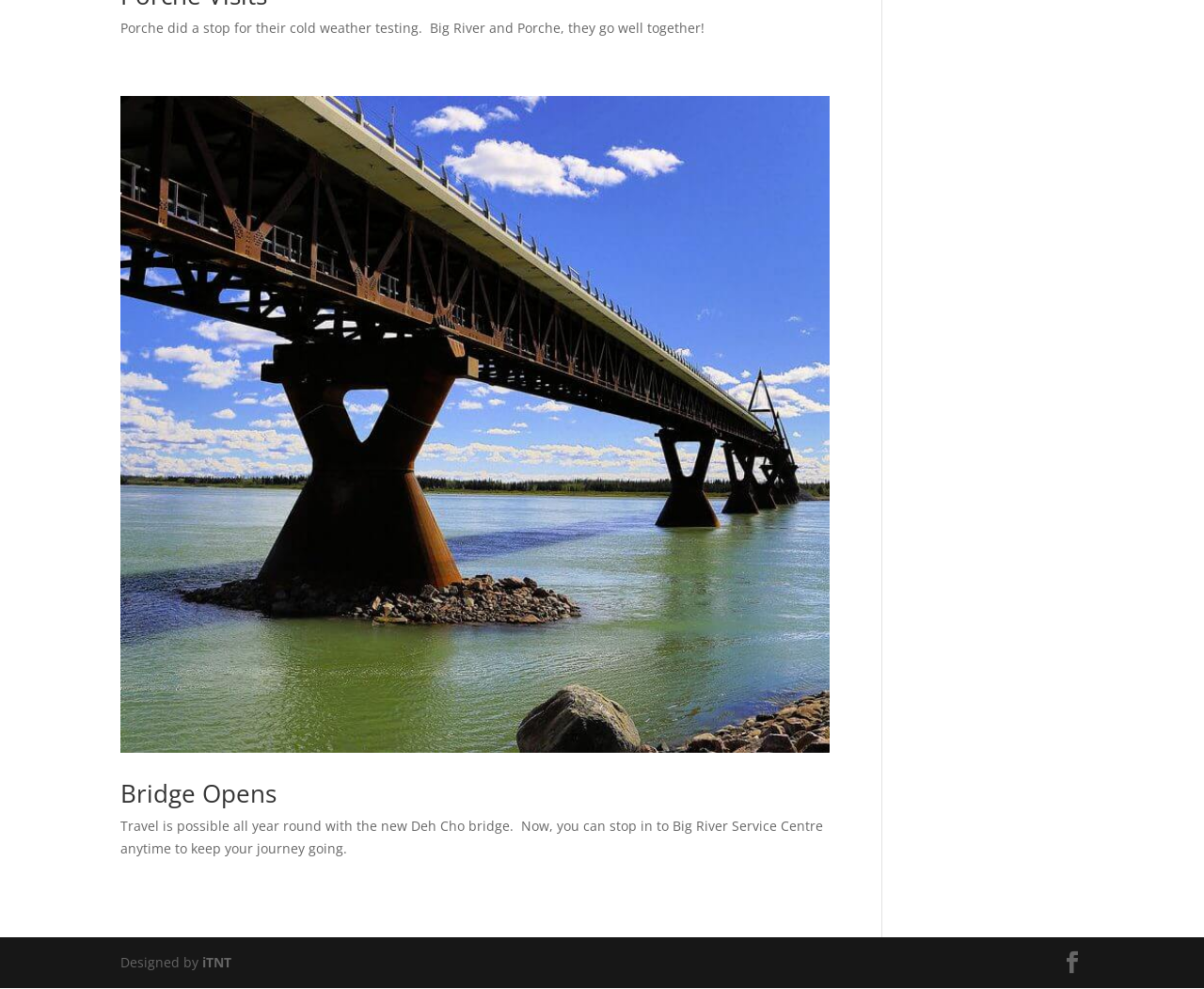Locate the bounding box of the UI element based on this description: "parent_node: Bridge Opens". Provide four float numbers between 0 and 1 as [left, top, right, bottom].

[0.1, 0.74, 0.689, 0.758]